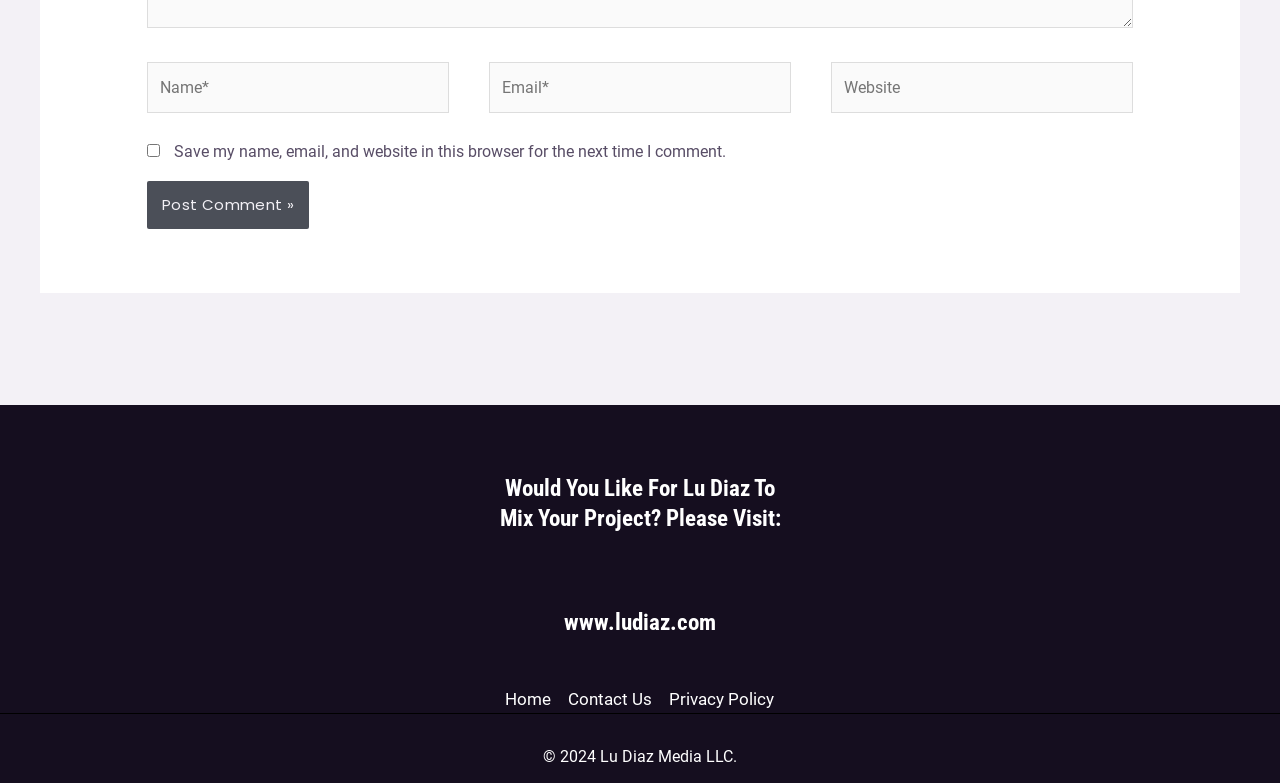Can you specify the bounding box coordinates for the region that should be clicked to fulfill this instruction: "Go to the contact us page".

[0.437, 0.878, 0.516, 0.91]